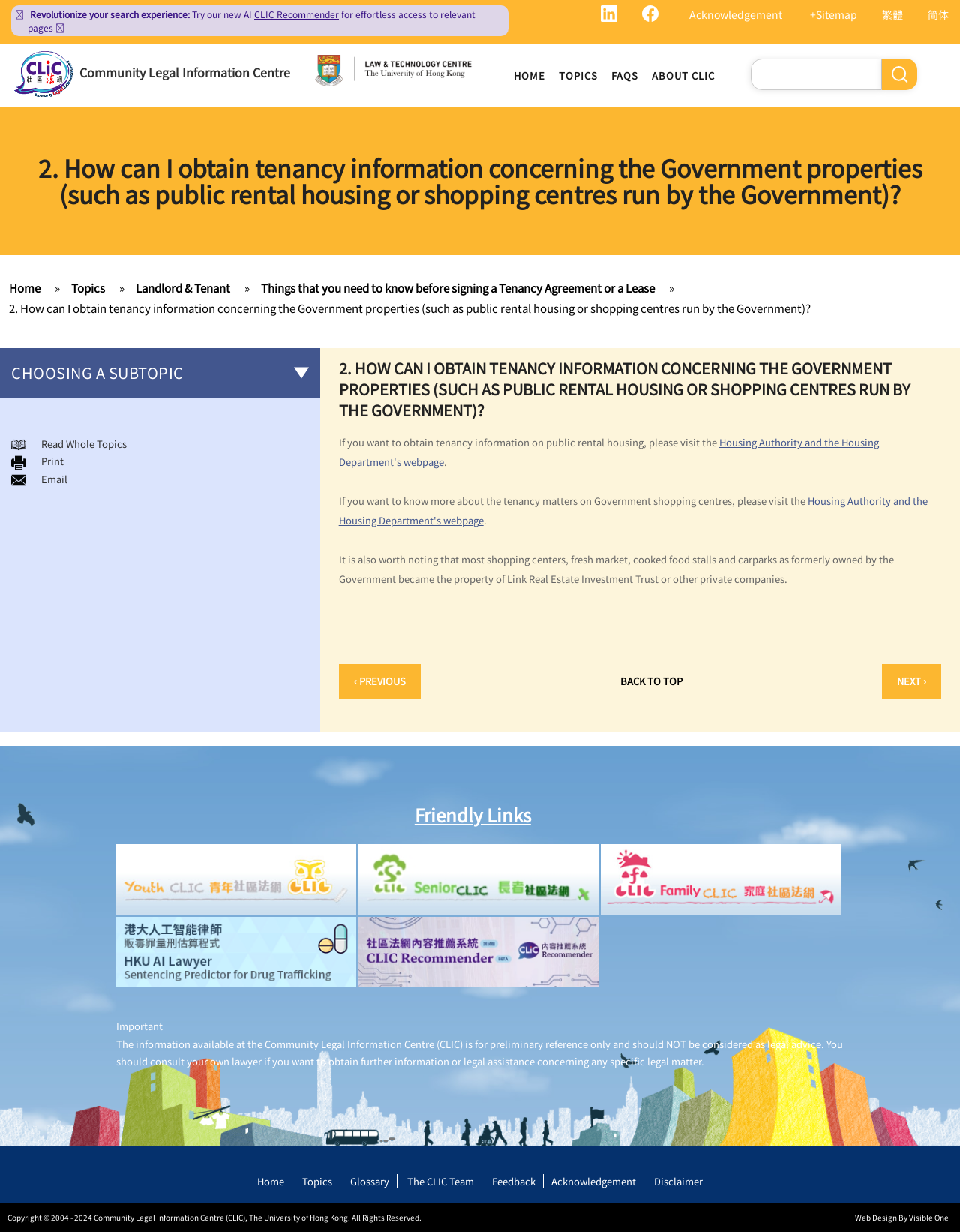Specify the bounding box coordinates (top-left x, top-left y, bottom-right x, bottom-right y) of the UI element in the screenshot that matches this description: alt="image 3"

[0.121, 0.707, 0.371, 0.718]